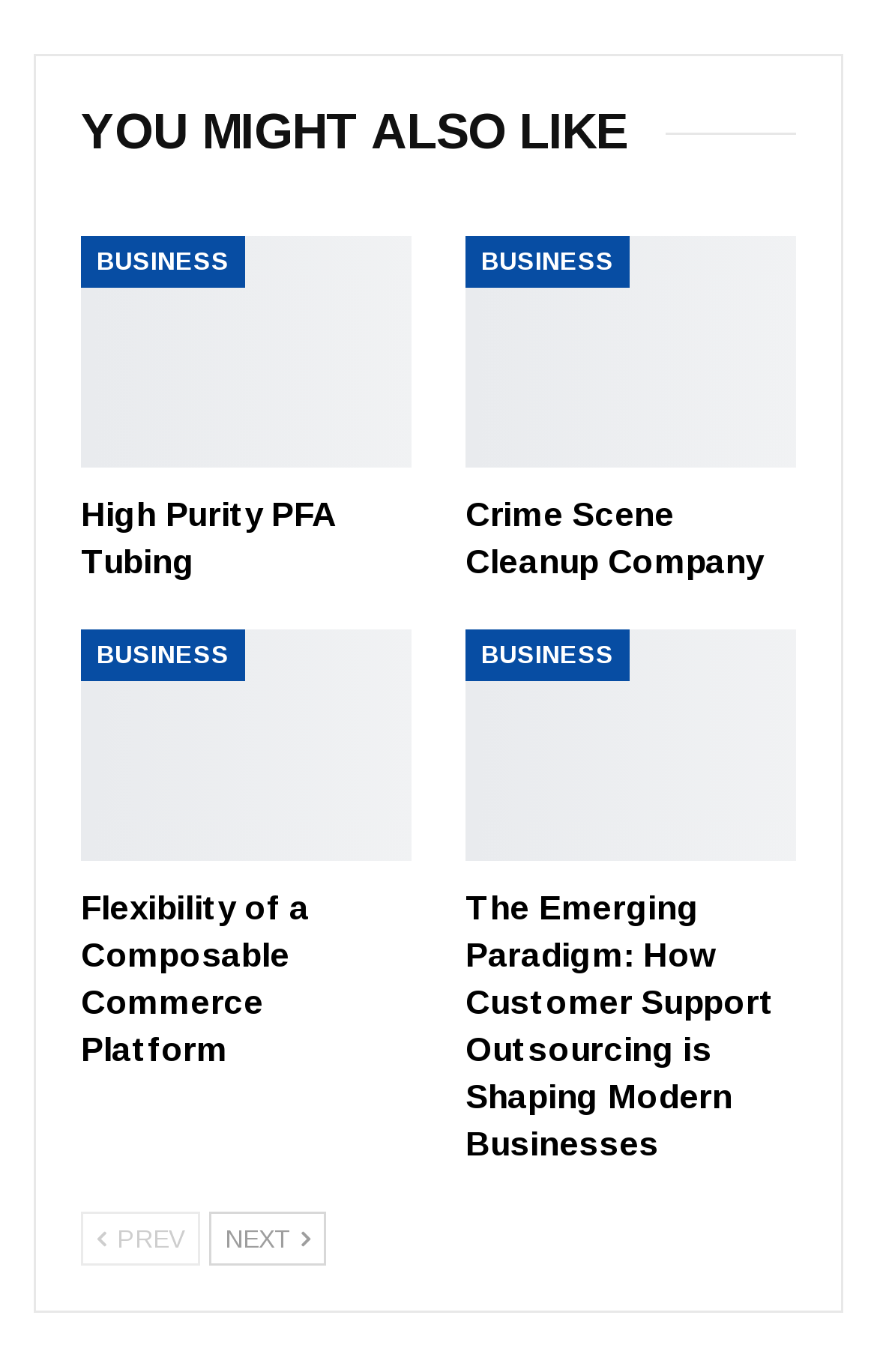Please predict the bounding box coordinates (top-left x, top-left y, bottom-right x, bottom-right y) for the UI element in the screenshot that fits the description: Crime Scene Cleanup Company

[0.531, 0.36, 0.871, 0.423]